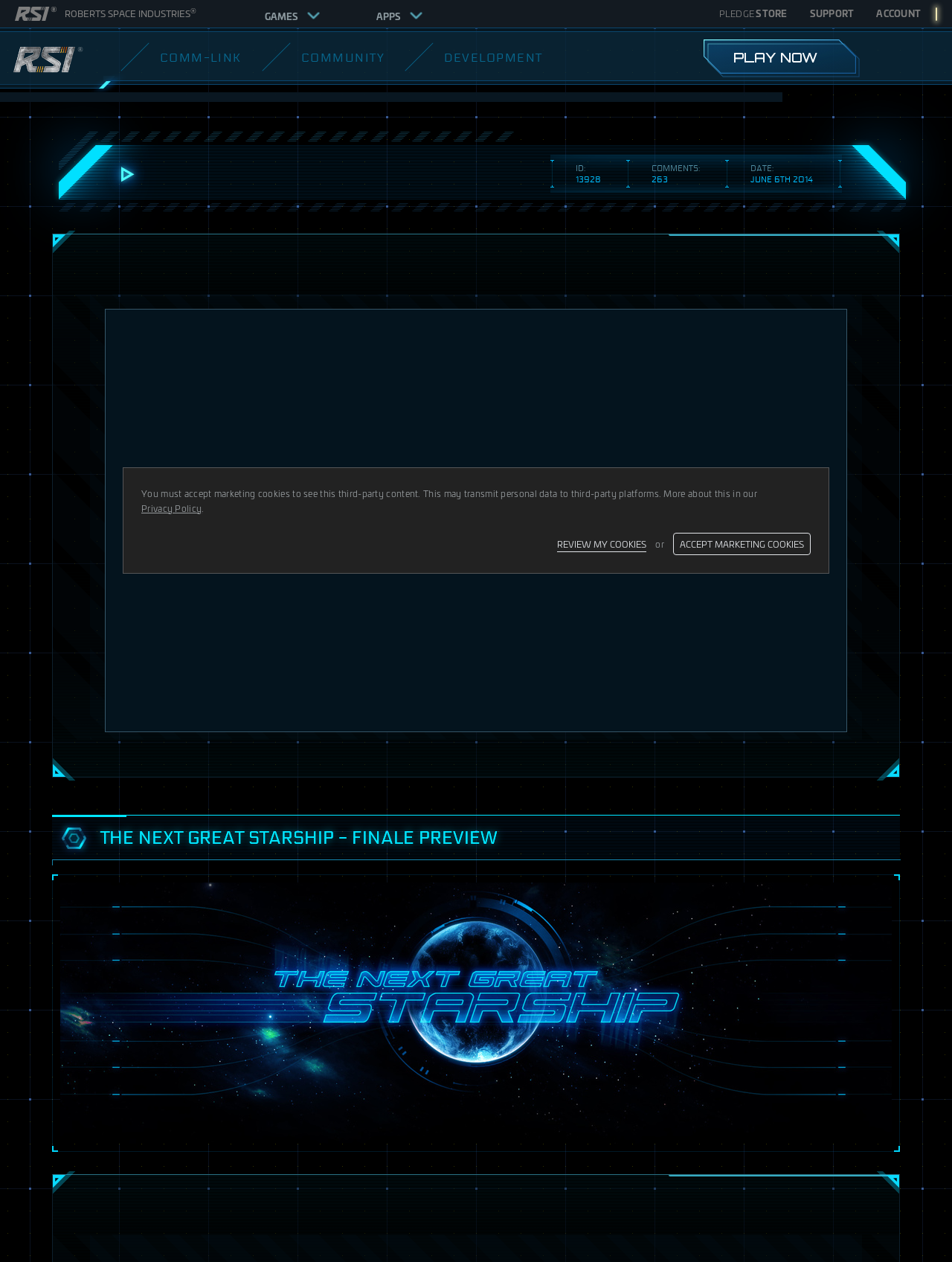Answer with a single word or phrase: 
What is the purpose of the PLEDGE STORE link?

To purchase game items and merch